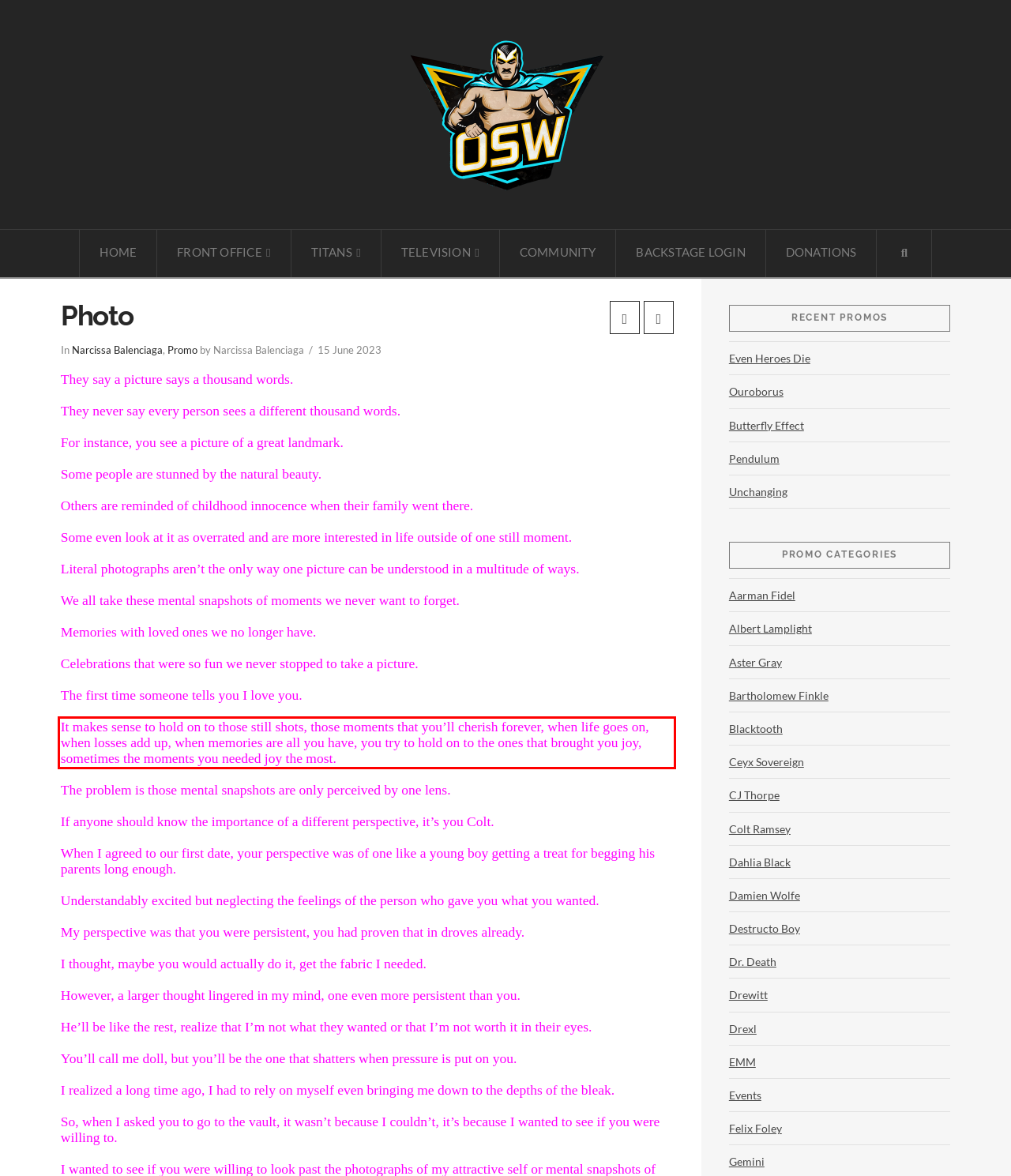Within the screenshot of the webpage, locate the red bounding box and use OCR to identify and provide the text content inside it.

It makes sense to hold on to those still shots, those moments that you’ll cherish forever, when life goes on, when losses add up, when memories are all you have, you try to hold on to the ones that brought you joy, sometimes the moments you needed joy the most.